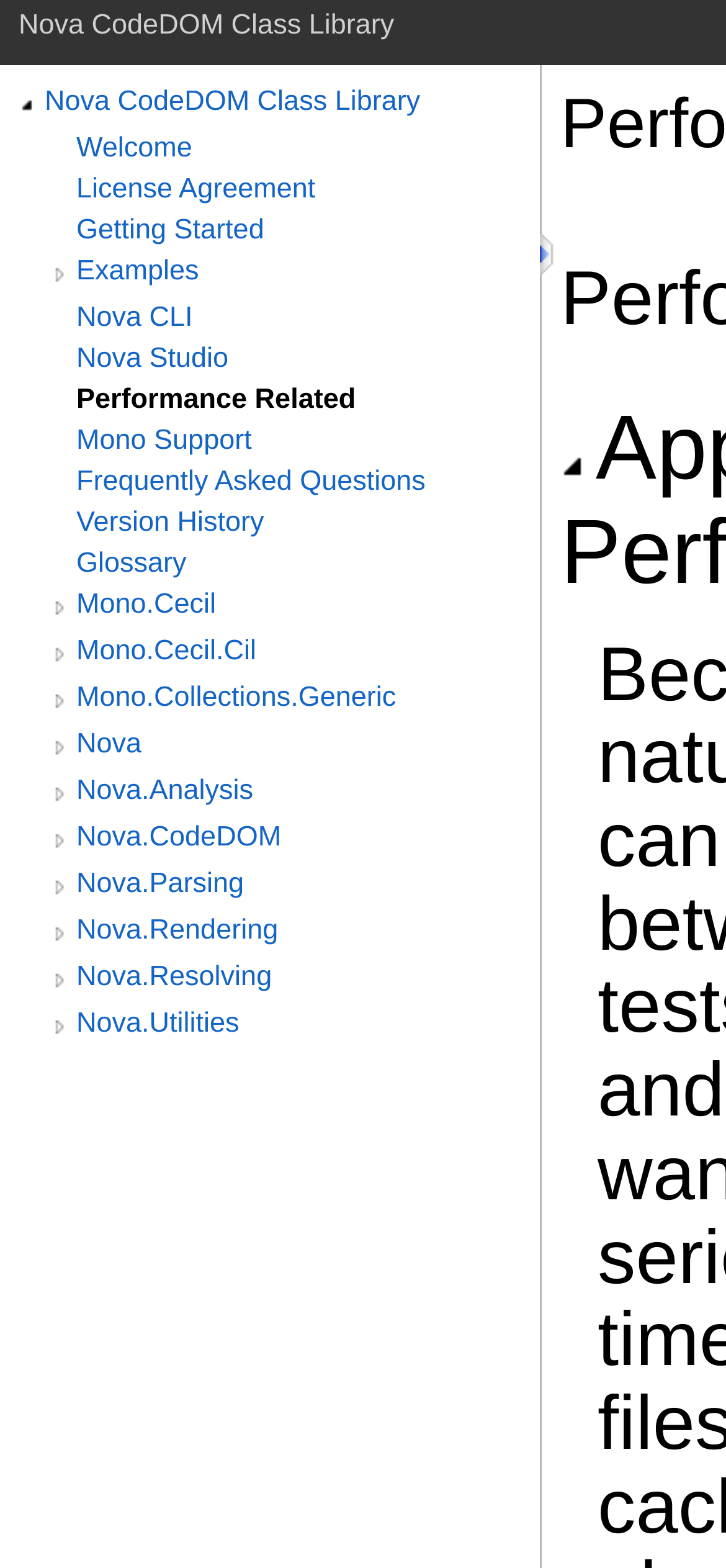How many links are on the webpage? Look at the image and give a one-word or short phrase answer.

24